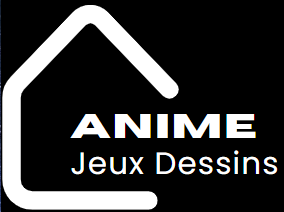Give an in-depth summary of the scene depicted in the image.

The image features a stylized logo for "Jeux Dessins Anime," prominently displaying the word "ANIME" in bold, white letters, with the phrase "Jeux Dessins" positioned below in a lighter font. The logo is enclosed within a distinctive house-shaped outline in white against a stark black background, creating a striking contrast that emphasizes its design. This branding reflects a focus on anime, possibly indicating a platform dedicated to anime cosplay, inspiration, or related content, aligning with the overarching theme of the associated webpage.